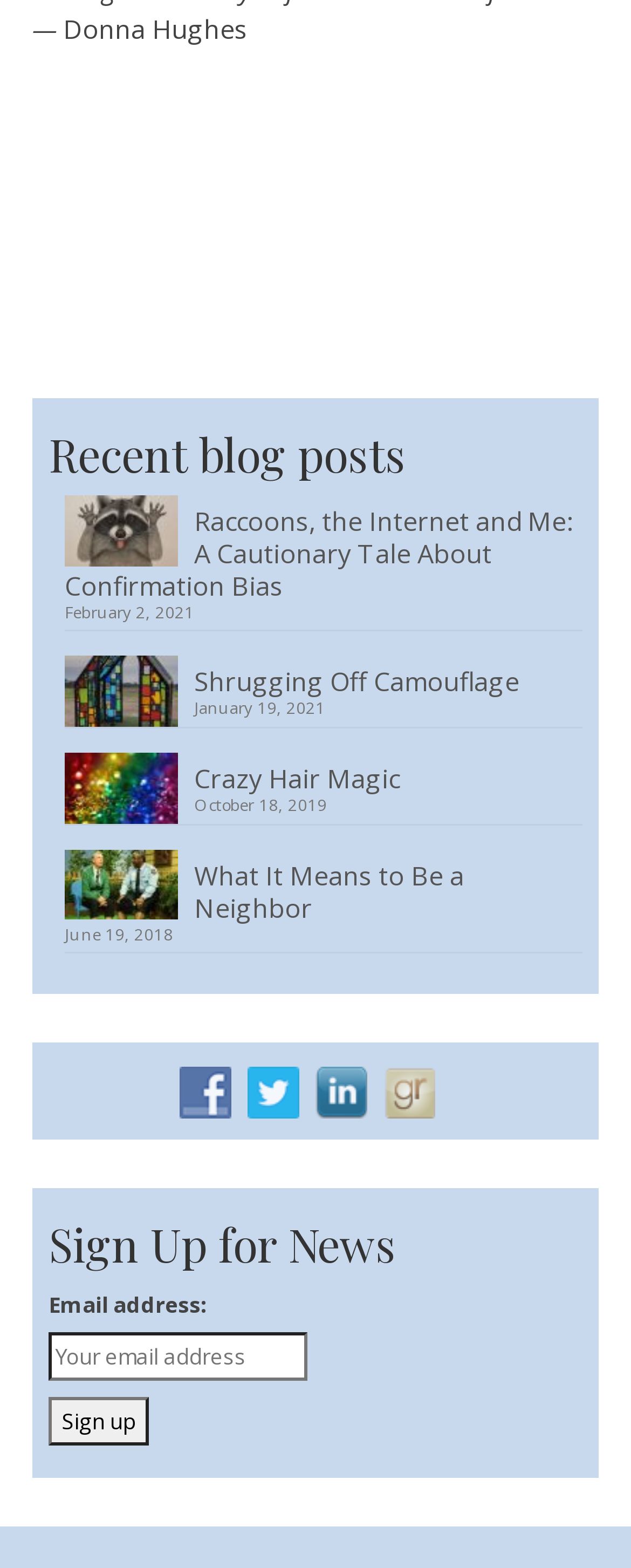Give the bounding box coordinates for the element described as: "Shrugging Off Camouflage".

[0.103, 0.418, 0.923, 0.445]